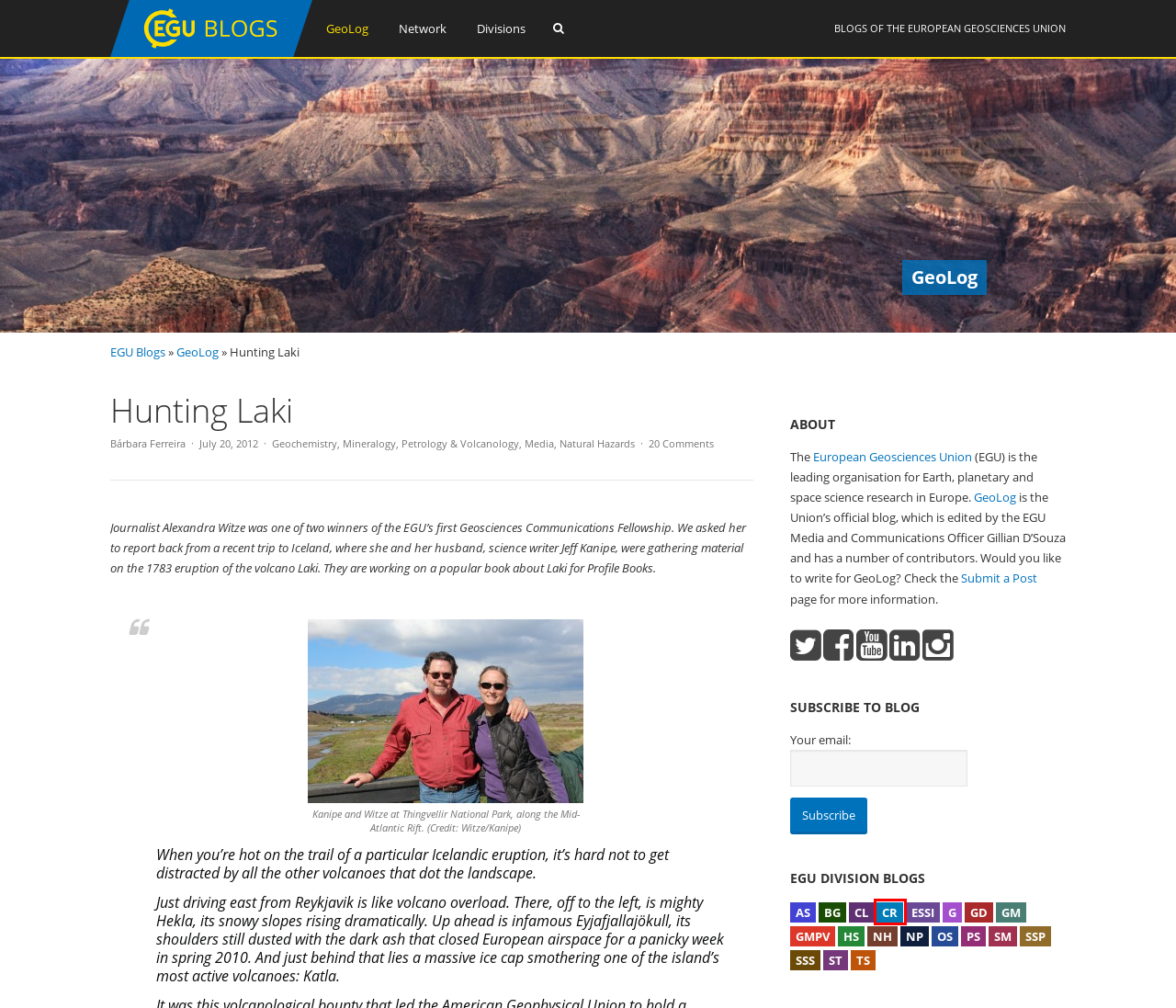You have a screenshot of a webpage, and a red bounding box highlights an element. Select the webpage description that best fits the new page after clicking the element within the bounding box. Options are:
A. GeoLog |   About
B. GeoLog |   Media
C. GeoLog |   Natural Hazards
D. European Geosciences Union
E. GeoLog |   Assessing transatlantic cooperation on energy security and climate change
F. GeoLog |   Creating your Personal Meeting Programme
G. GeoLog |   Climate-proofing the Netherlands
H. GeoLog |   Geochemistry, Mineralogy, Petrology & Volcanology

F